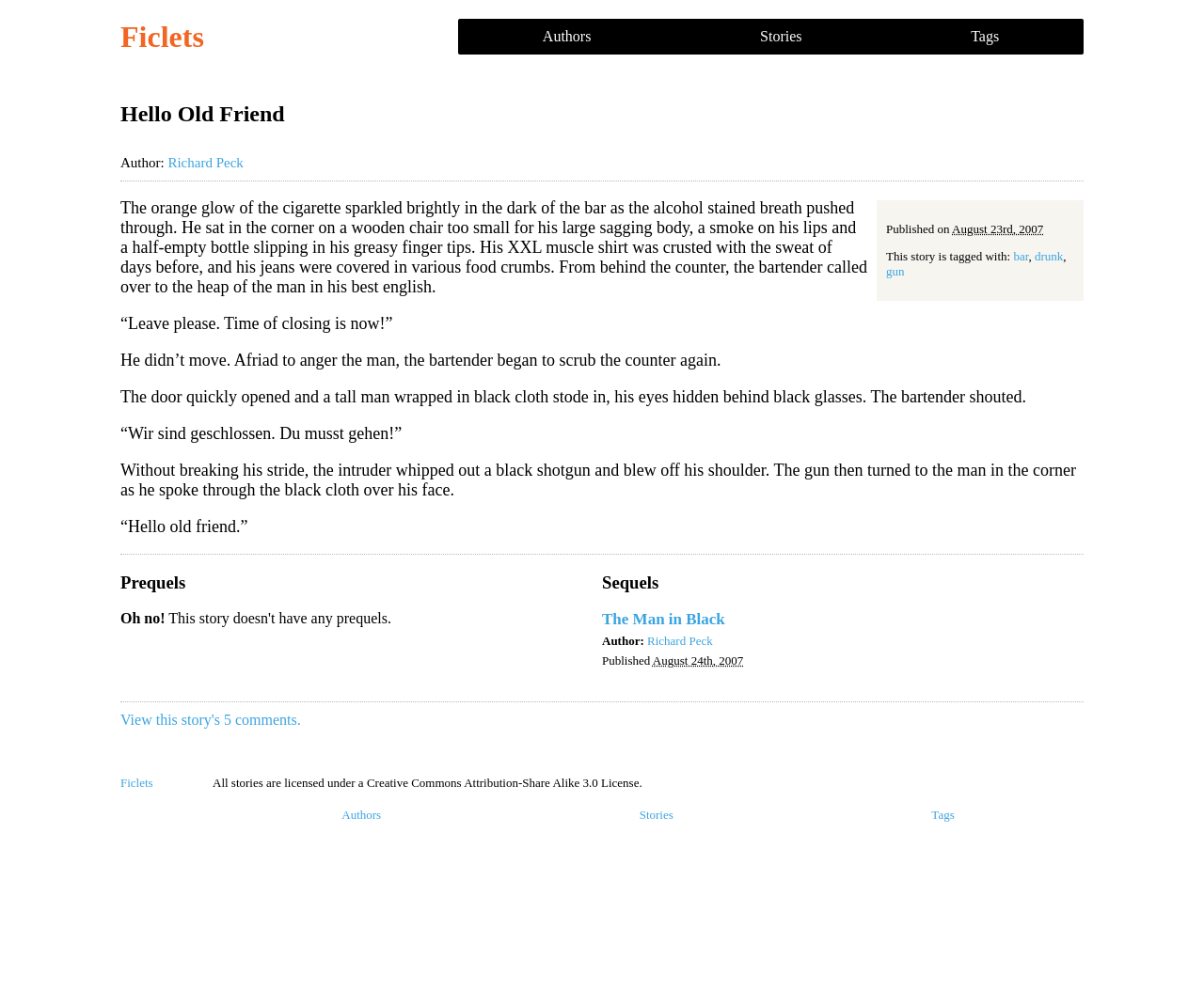What is the license under which all stories are licensed?
Can you provide an in-depth and detailed response to the question?

The license under which all stories are licensed can be found at the bottom of the webpage, where it says 'All stories are licensed under a Creative Commons Attribution-Share Alike 3.0 License'.